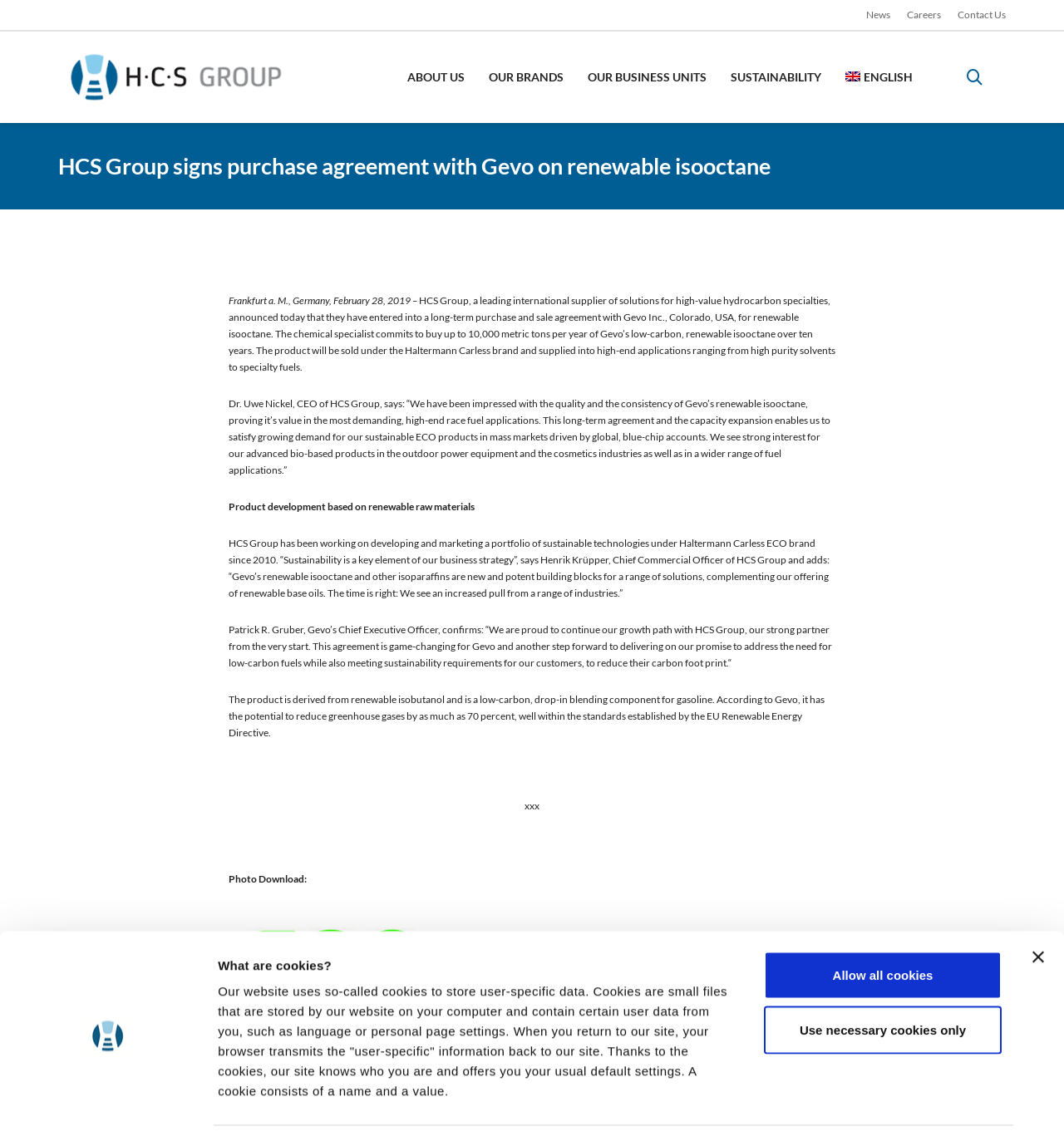Locate the bounding box coordinates for the element described below: "Use necessary cookies only". The coordinates must be four float values between 0 and 1, formatted as [left, top, right, bottom].

[0.718, 0.77, 0.941, 0.812]